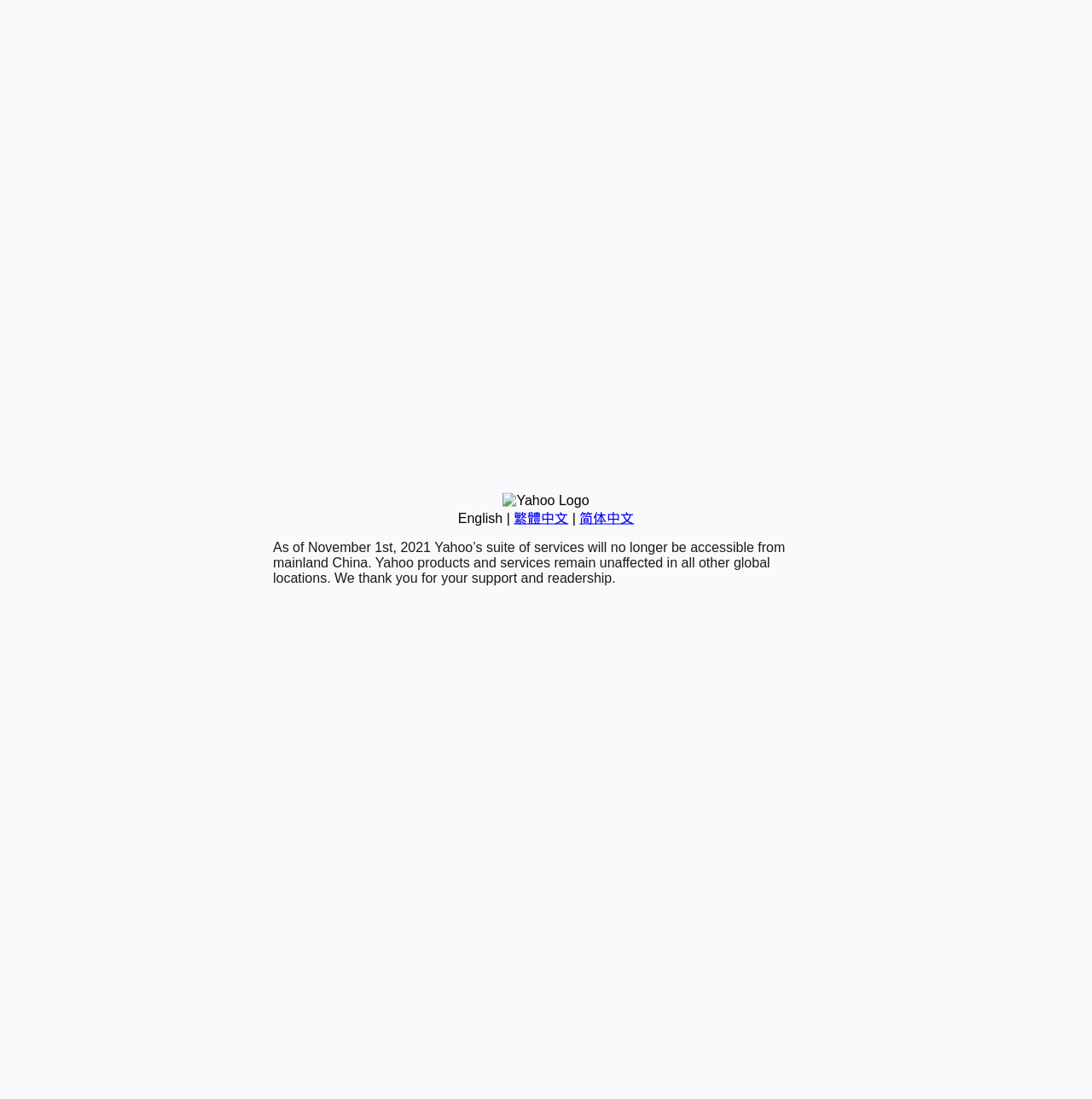Locate the bounding box coordinates for the element described below: "English". The coordinates must be four float values between 0 and 1, formatted as [left, top, right, bottom].

[0.419, 0.465, 0.46, 0.478]